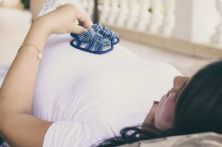Give a detailed account of the visual elements in the image.

A woman is reclining on a comfortable surface, gently holding a small heating pad or a similar device against her chest, suggesting a moment of relaxation or relief. She is wearing a simple white t-shirt, and her long dark hair cascades down as she lies on her side. The background features a soft-focus view of a patio or balcony, with light-colored pillars creating a serene atmosphere. This intimate scene reflects themes of self-care and comfort, often associated with wellness practices.